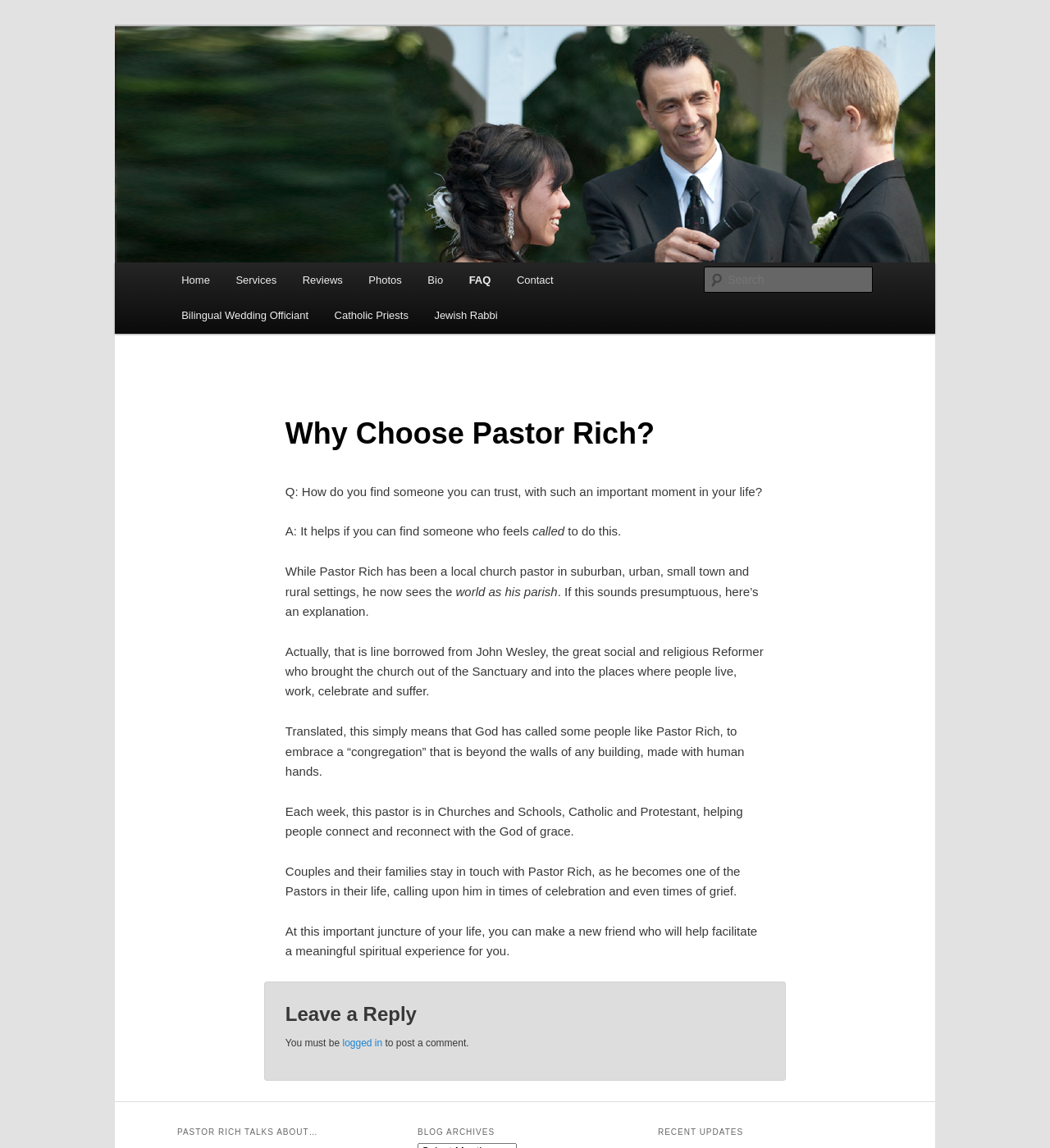How many links are in the main menu?
Can you provide a detailed and comprehensive answer to the question?

I counted the links under the 'Main menu' heading and found 7 links: 'Home', 'Services', 'Reviews', 'Photos', 'Bio', 'FAQ', and 'Contact'.